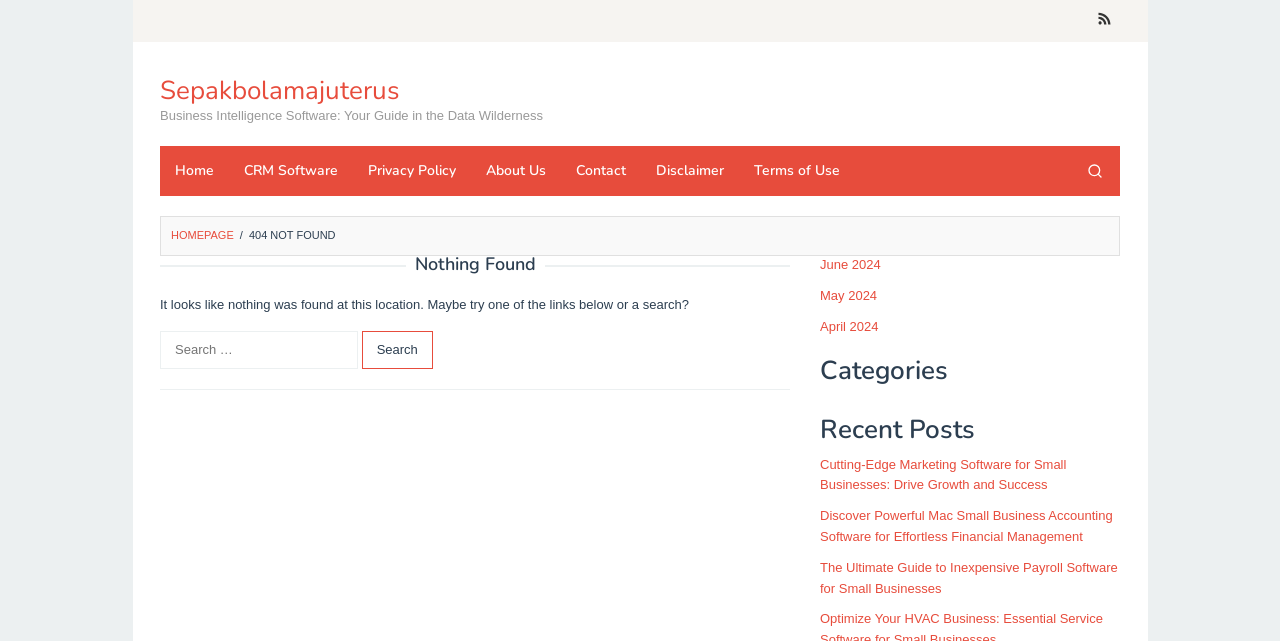With reference to the screenshot, provide a detailed response to the question below:
What is the error code displayed on the page?

The error code is displayed in the heading 'Error 404' and also in the text '404 NOT FOUND' on the page, indicating that the requested page was not found.